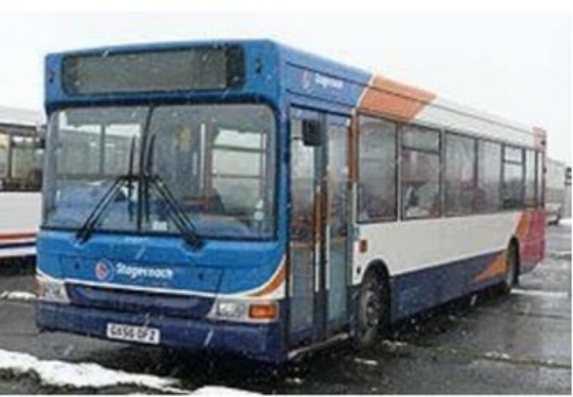Create a detailed narrative that captures the essence of the image.

The image features a Stagecoach bus, prominently displayed in a snowy environment. This particular model is characterized by its distinct color scheme, featuring a blend of blue, orange, and white. The bus appears to be parked on a lot, possibly in a depot or a station, with light snowfall visible, adding a seasonal touch. This visual is part of a larger discussion regarding Kent County Council's budget proposals and ongoing considerations about subsidizing socially necessary bus services, highlighting the importance of such public transport options in local communities. The bus represents a critical mode of transport that connects residents to essential services and contributes to community mobility.